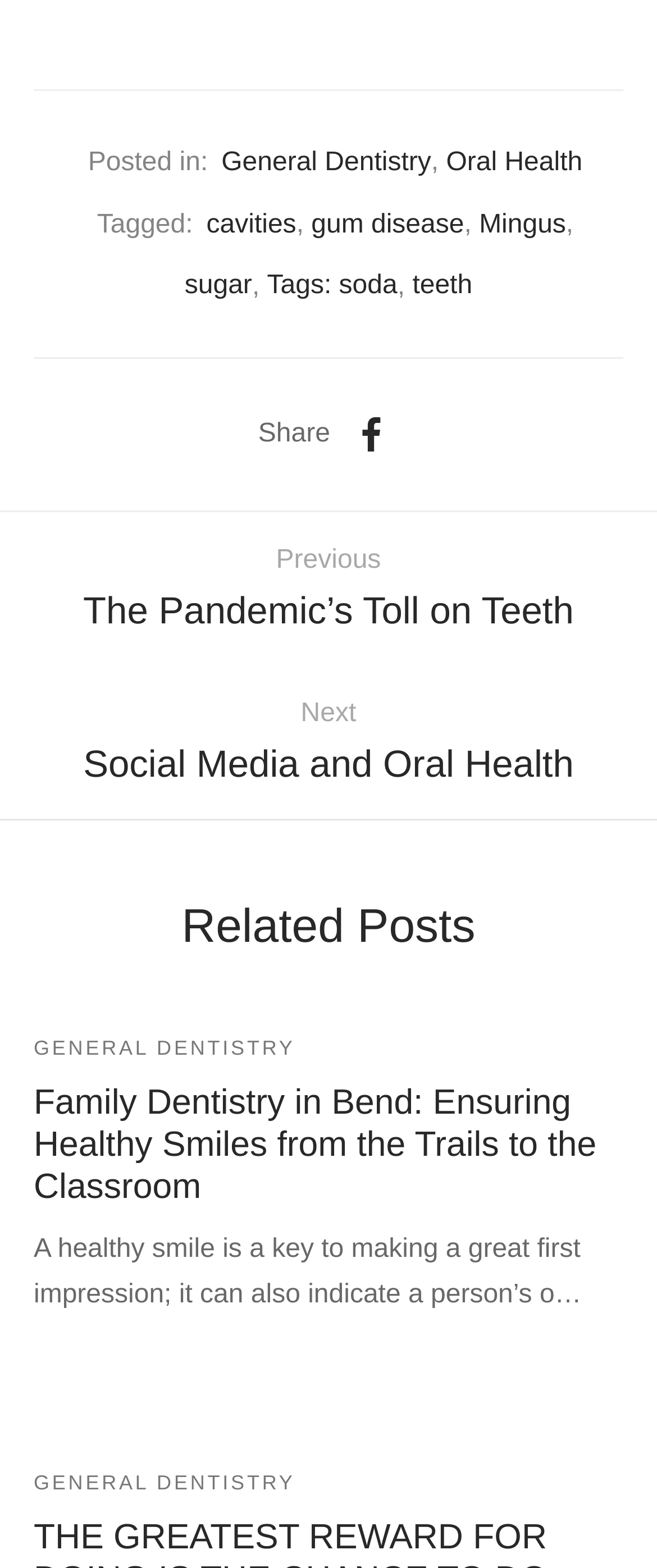Please answer the following question using a single word or phrase: 
What is the title of the next post?

Social Media and Oral Health